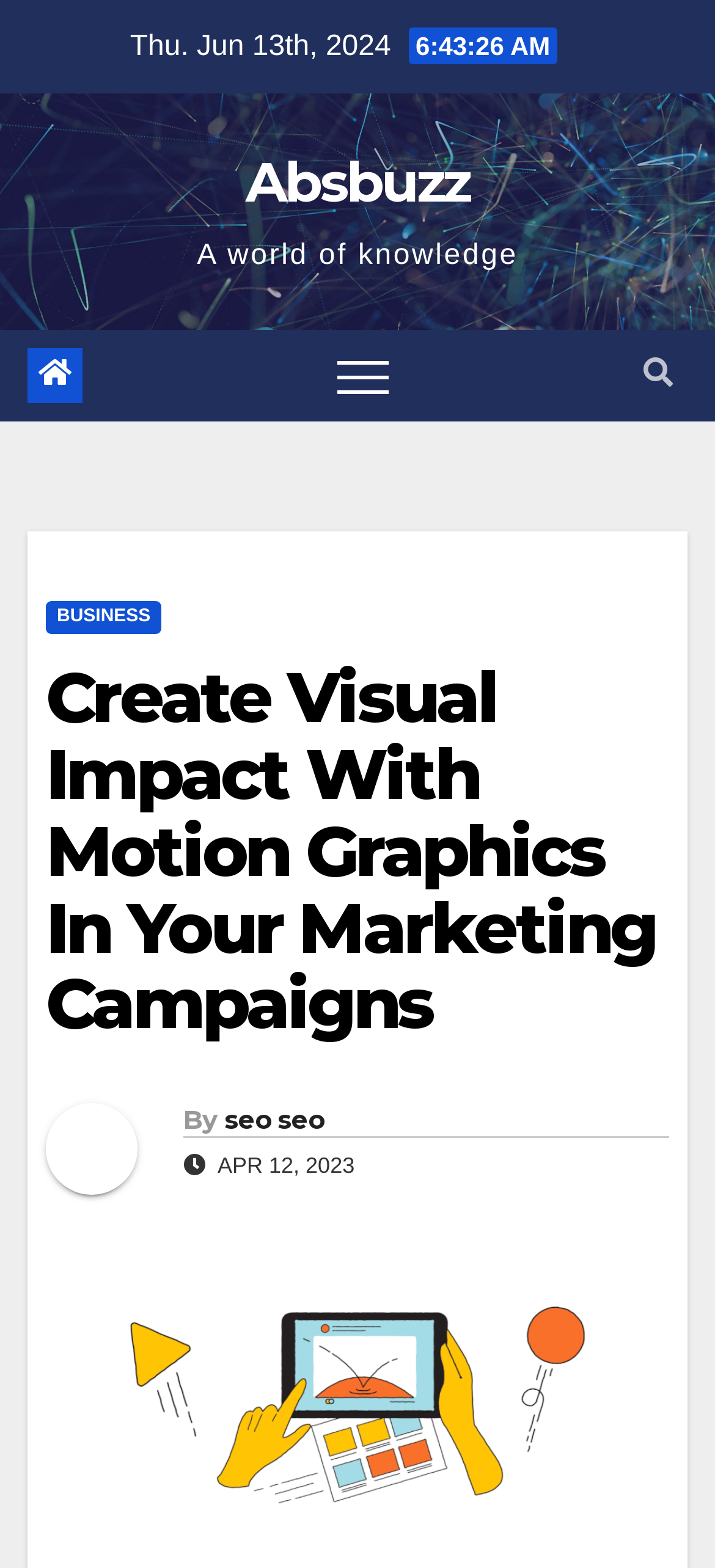Offer a meticulous description of the webpage's structure and content.

The webpage is about motion graphics in marketing campaigns. At the top left, there is a date "Thu. Jun 13th, 2024" displayed. Next to it, there is a link to "Absbuzz" with a description "A world of knowledge". On the top right, there is a navigation toggle button and a search button represented by a magnifying glass icon.

Below the navigation section, there is a main heading "Create Visual Impact With Motion Graphics In Your Marketing Campaigns" which is a permalink. Underneath the heading, there is a link to "BUSINESS" and another link with no text. 

On the right side of the main heading, there is a section with a heading "Byseo seo" and a link to "seo seo". Below this section, there is a date "APR 12, 2023" displayed. The webpage seems to be an article or blog post about using motion graphics in marketing, with some navigation and metadata elements.